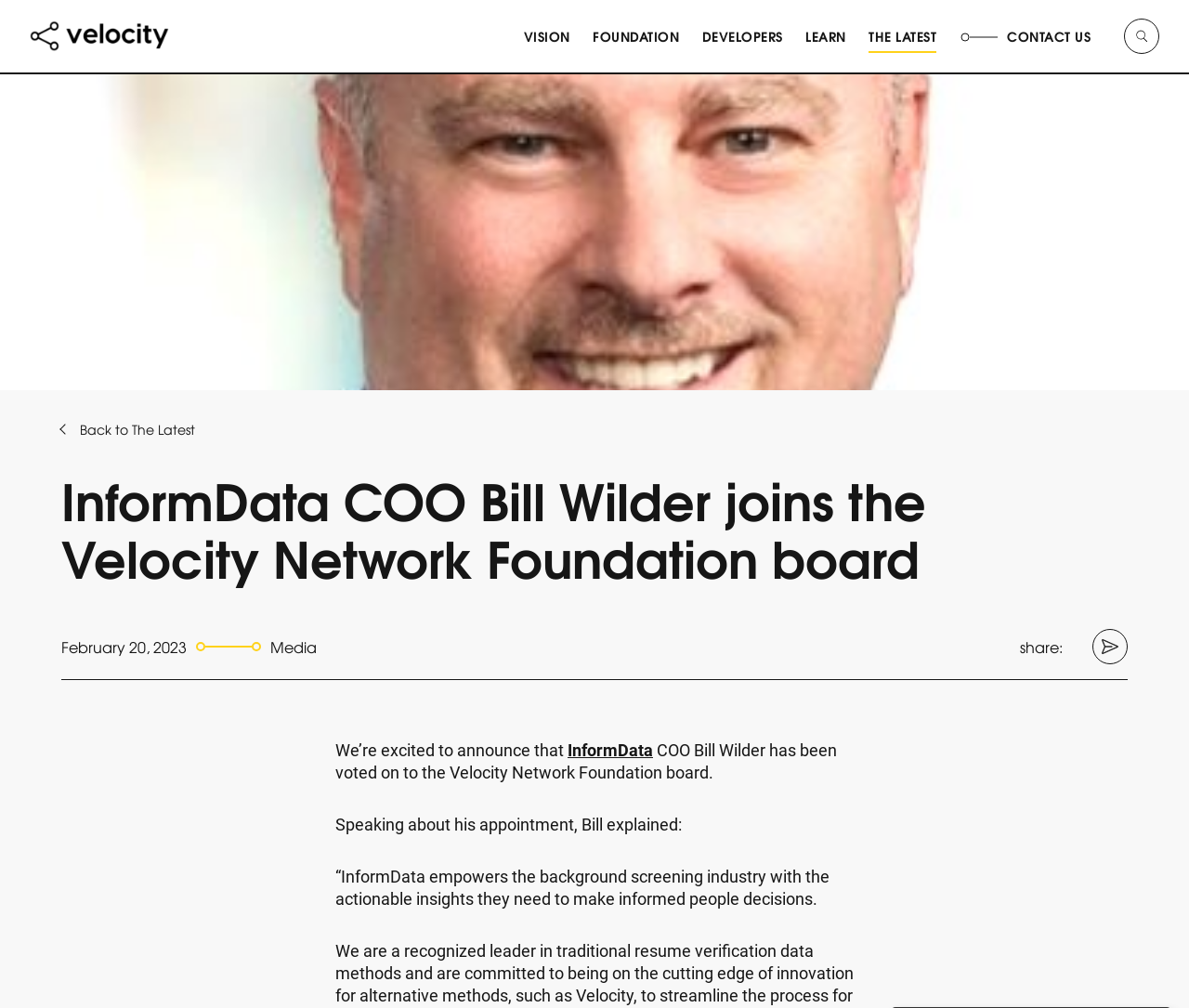Please determine the bounding box of the UI element that matches this description: real estate cpa. The coordinates should be given as (top-left x, top-left y, bottom-right x, bottom-right y), with all values between 0 and 1.

None